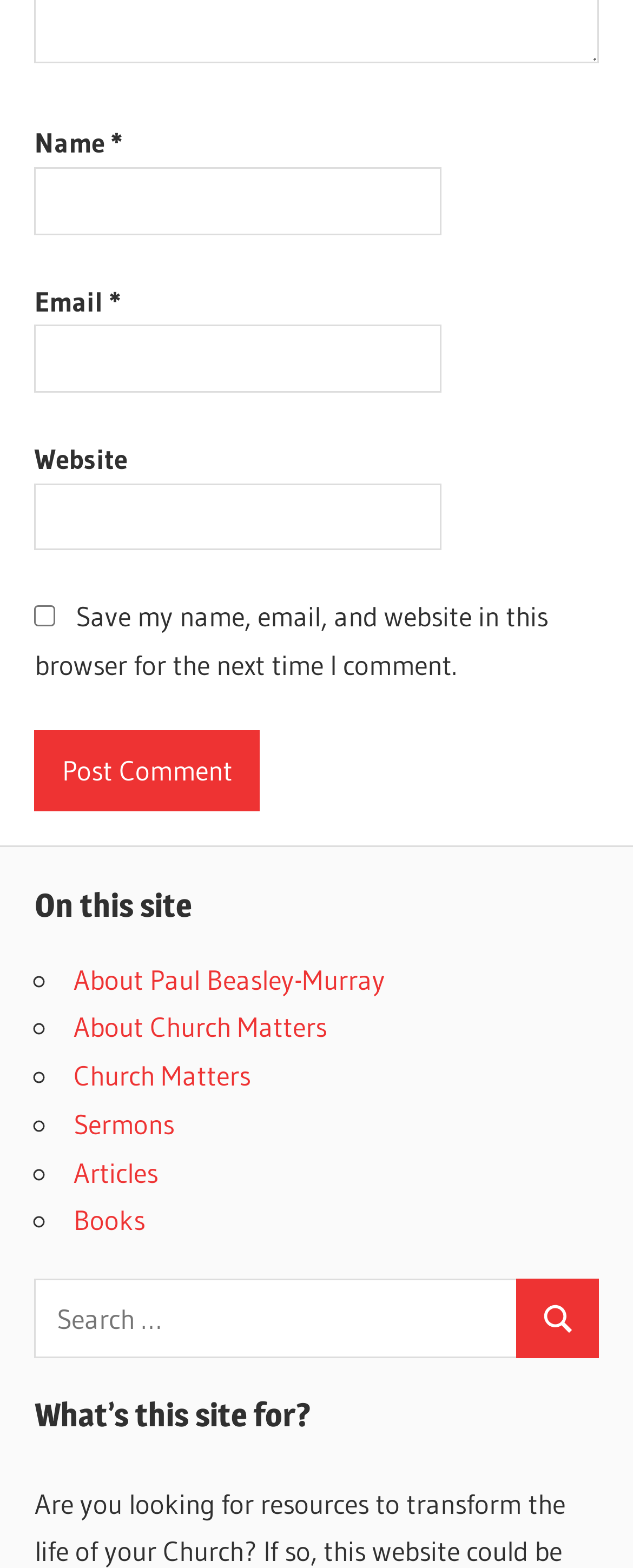Please use the details from the image to answer the following question comprehensively:
What is the purpose of the checkbox?

The checkbox has a label 'Save my name, email, and website in this browser for the next time I comment.' which indicates its purpose is to save the comment information for future use.